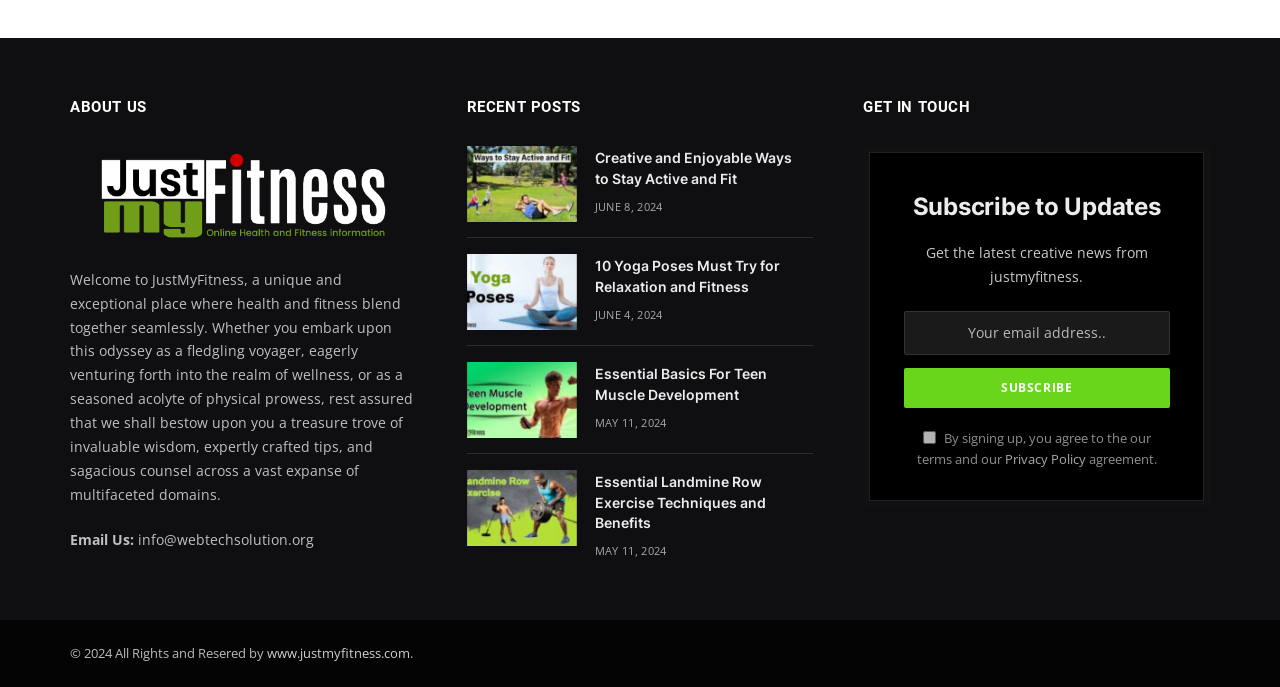Determine the bounding box coordinates of the element that should be clicked to execute the following command: "Enter your email address".

None